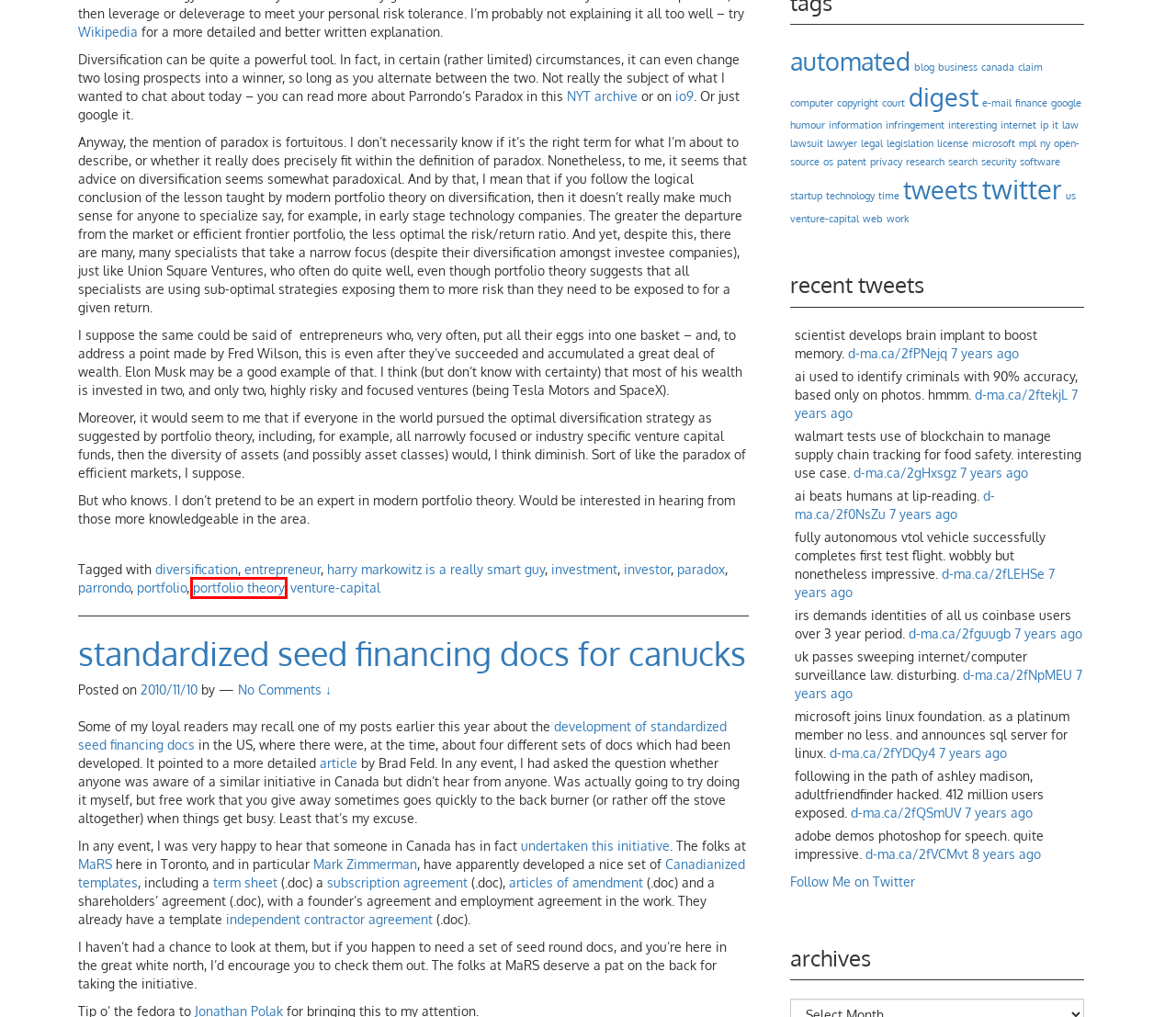You have a screenshot of a webpage with a red bounding box highlighting a UI element. Your task is to select the best webpage description that corresponds to the new webpage after clicking the element. Here are the descriptions:
A. automated – david c.n. ma
B. standardized seed financing docs for canucks – david c.n. ma
C. canada – david c.n. ma
D. software – david c.n. ma
E. portfolio theory – david c.n. ma
F. patent – david c.n. ma
G. information – david c.n. ma
H. harry markowitz is a really smart guy – david c.n. ma

E